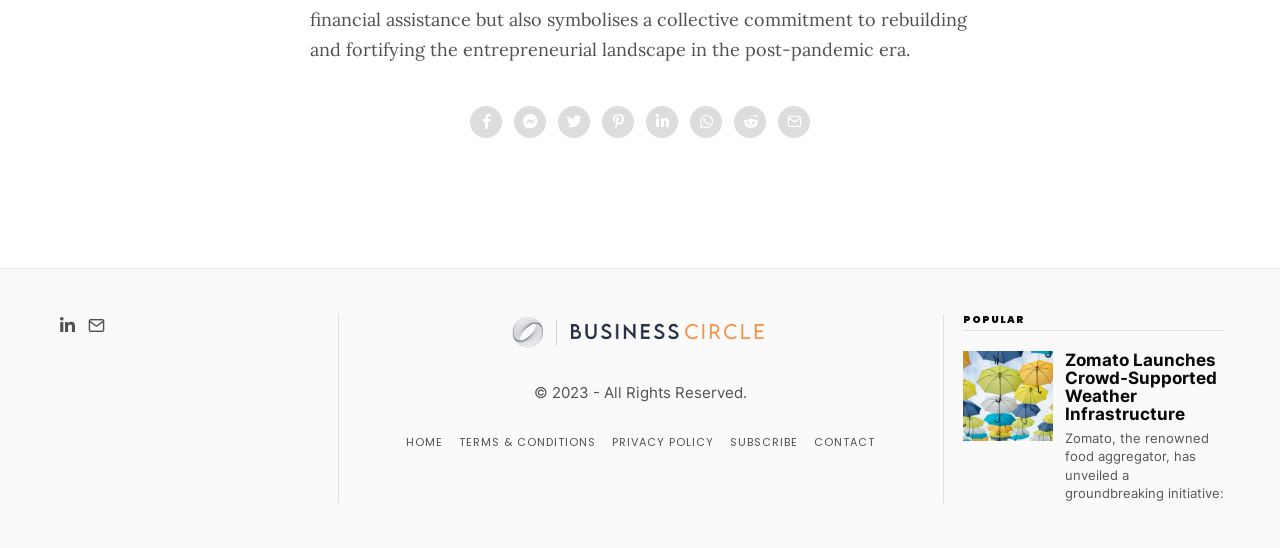Identify the bounding box of the HTML element described here: "Twitter". Provide the coordinates as four float numbers between 0 and 1: [left, top, right, bottom].

[0.436, 0.194, 0.461, 0.252]